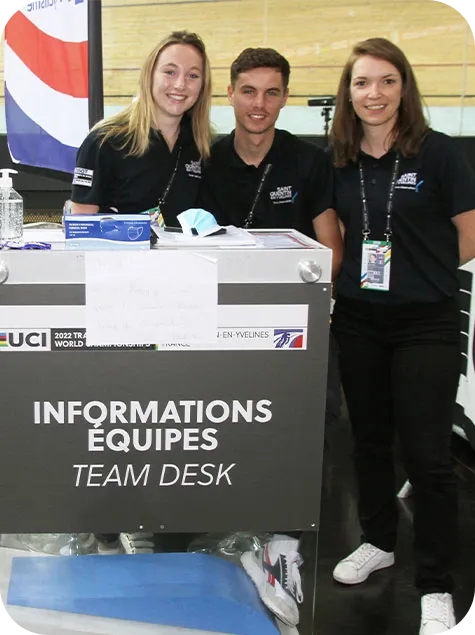Provide your answer in a single word or phrase: 
What is visible on the desk?

Brochures and hand sanitizer